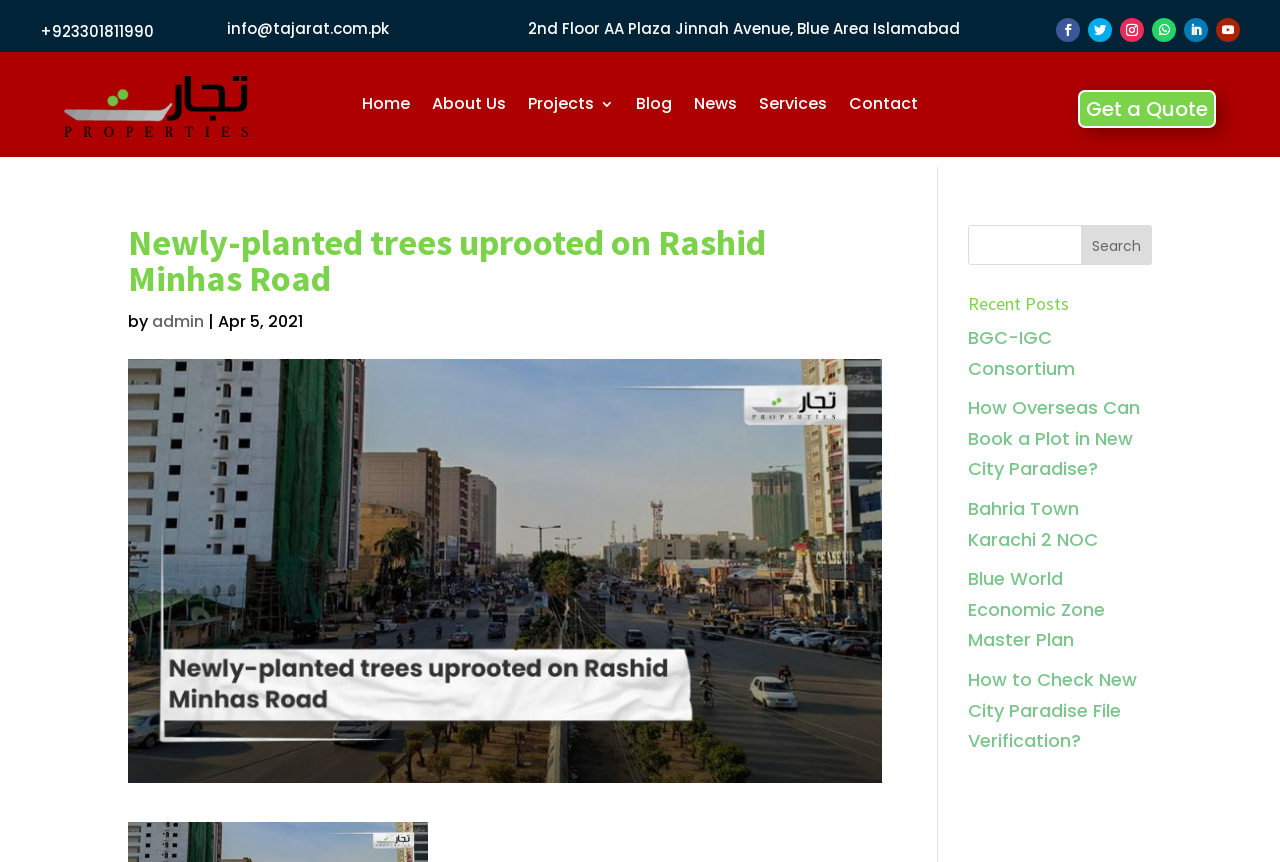Given the description of a UI element: "About Us", identify the bounding box coordinates of the matching element in the webpage screenshot.

[0.337, 0.113, 0.395, 0.138]